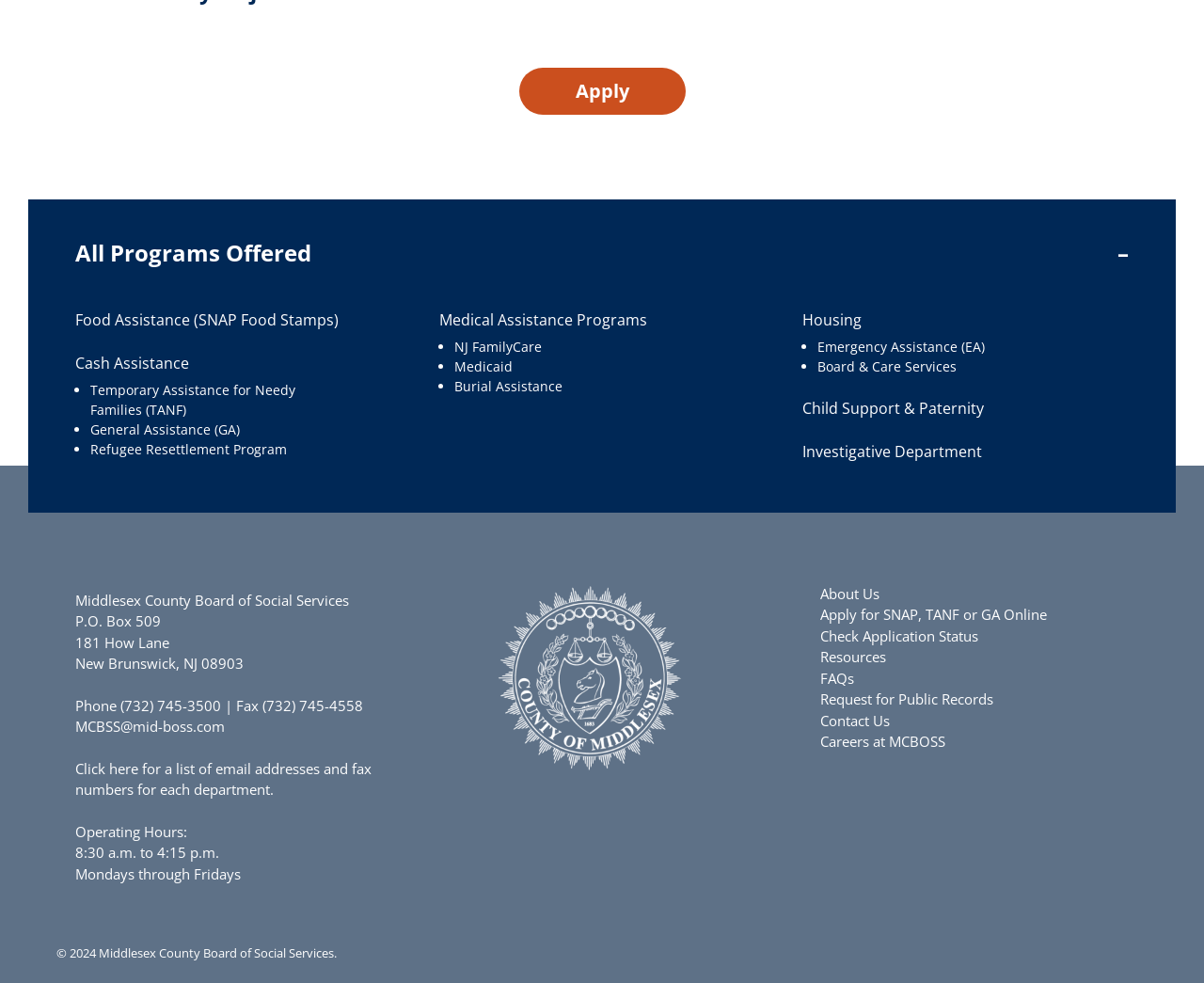Given the description of a UI element: "FAQs", identify the bounding box coordinates of the matching element in the webpage screenshot.

[0.681, 0.68, 0.709, 0.699]